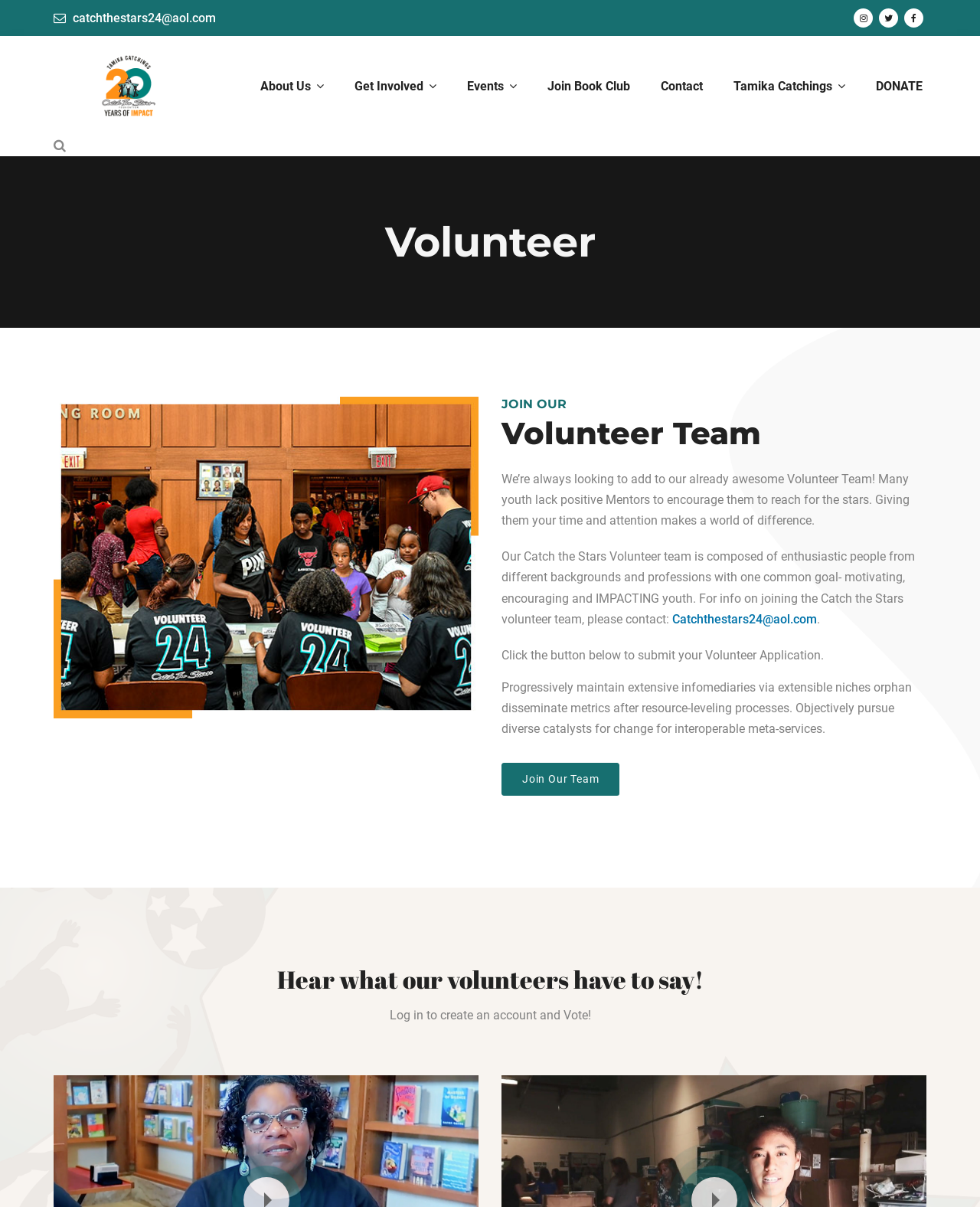Please find and report the bounding box coordinates of the element to click in order to perform the following action: "Click the DONATE button". The coordinates should be expressed as four float numbers between 0 and 1, in the format [left, top, right, bottom].

[0.878, 0.057, 0.957, 0.085]